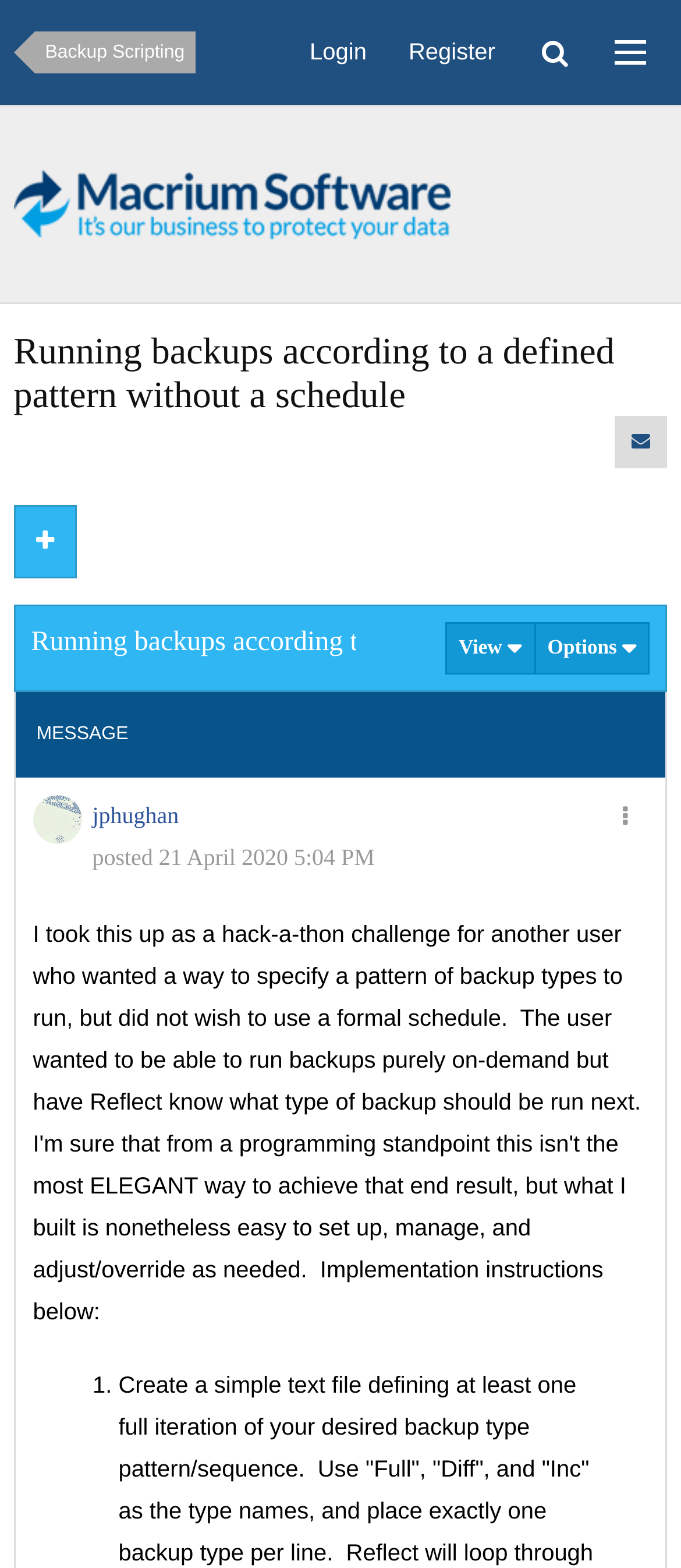Locate the UI element that matches the description jphughan in the webpage screenshot. Return the bounding box coordinates in the format (top-left x, top-left y, bottom-right x, bottom-right y), with values ranging from 0 to 1.

[0.135, 0.511, 0.263, 0.528]